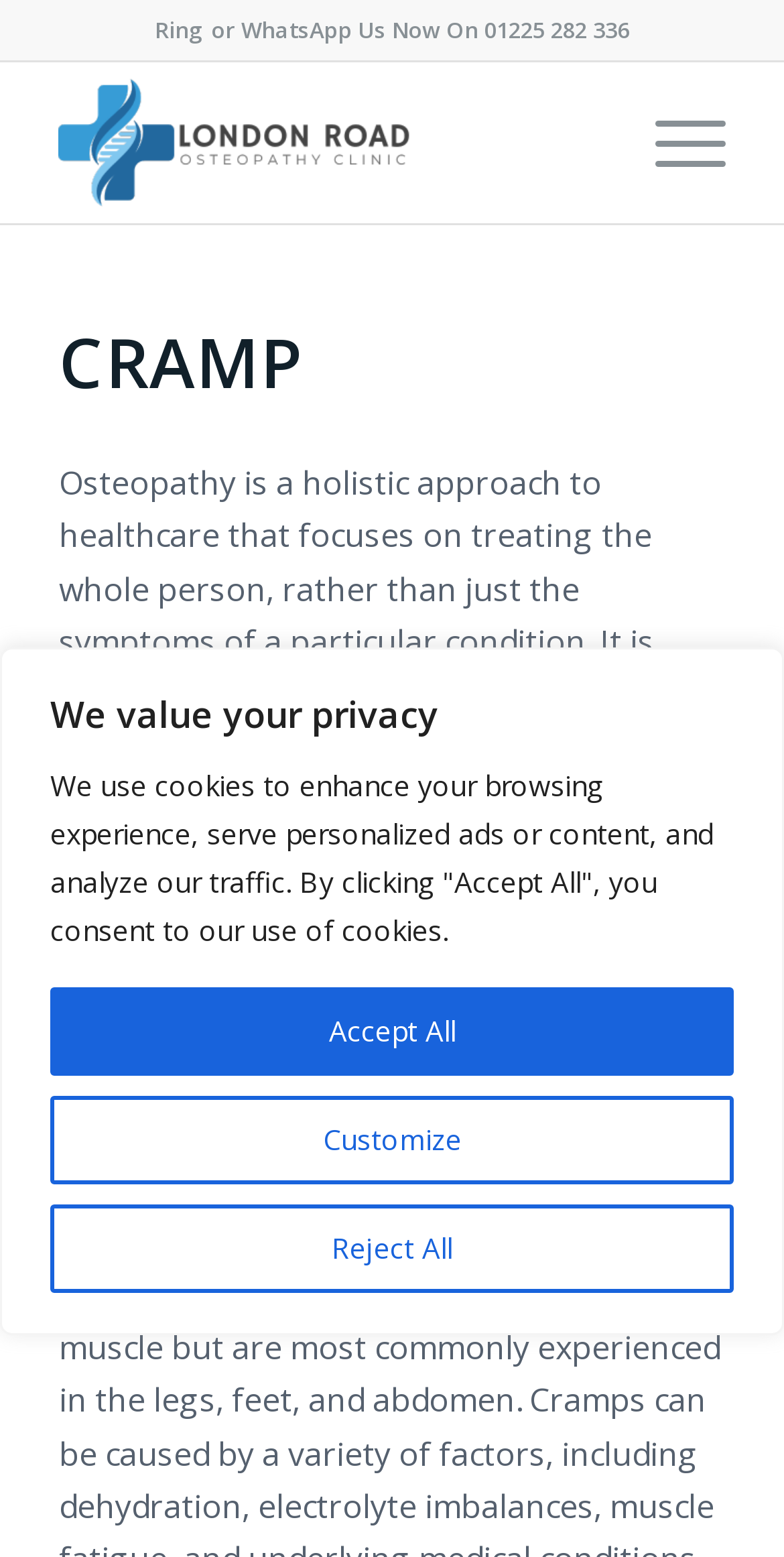Generate a thorough caption that explains the contents of the webpage.

The webpage is about the London Road Clinic, specifically focusing on relieving cramp discomfort through expert care. At the top of the page, there is a cookie consent notification that spans the entire width, with three buttons: "Customize", "Reject All", and "Accept All". Below this notification, there is a call-to-action to ring or WhatsApp the clinic, displayed prominently in the top-center of the page.

To the left of the call-to-action, there is a logo of the London Road Osteopathy Clinic, which is an image with a link. Next to the logo, there is a menu item labeled "Menu" that, when clicked, reveals a dropdown menu. The menu contains a heading "CRAMP" and a link to the same title.

Below the logo and menu, there is a section that explains the concept of osteopathy, a holistic approach to healthcare that treats the whole person, not just symptoms. This section is divided into two parts: a brief introduction to osteopathy and its principles, and a subheading "WHAT ARE CRAMPS?" that likely leads to a discussion about the types of cramps that can be treated through osteopathy.

Overall, the webpage is organized in a clear and concise manner, with a focus on providing information about the clinic's approach to treating cramps and promoting osteopathy as a holistic healthcare solution.